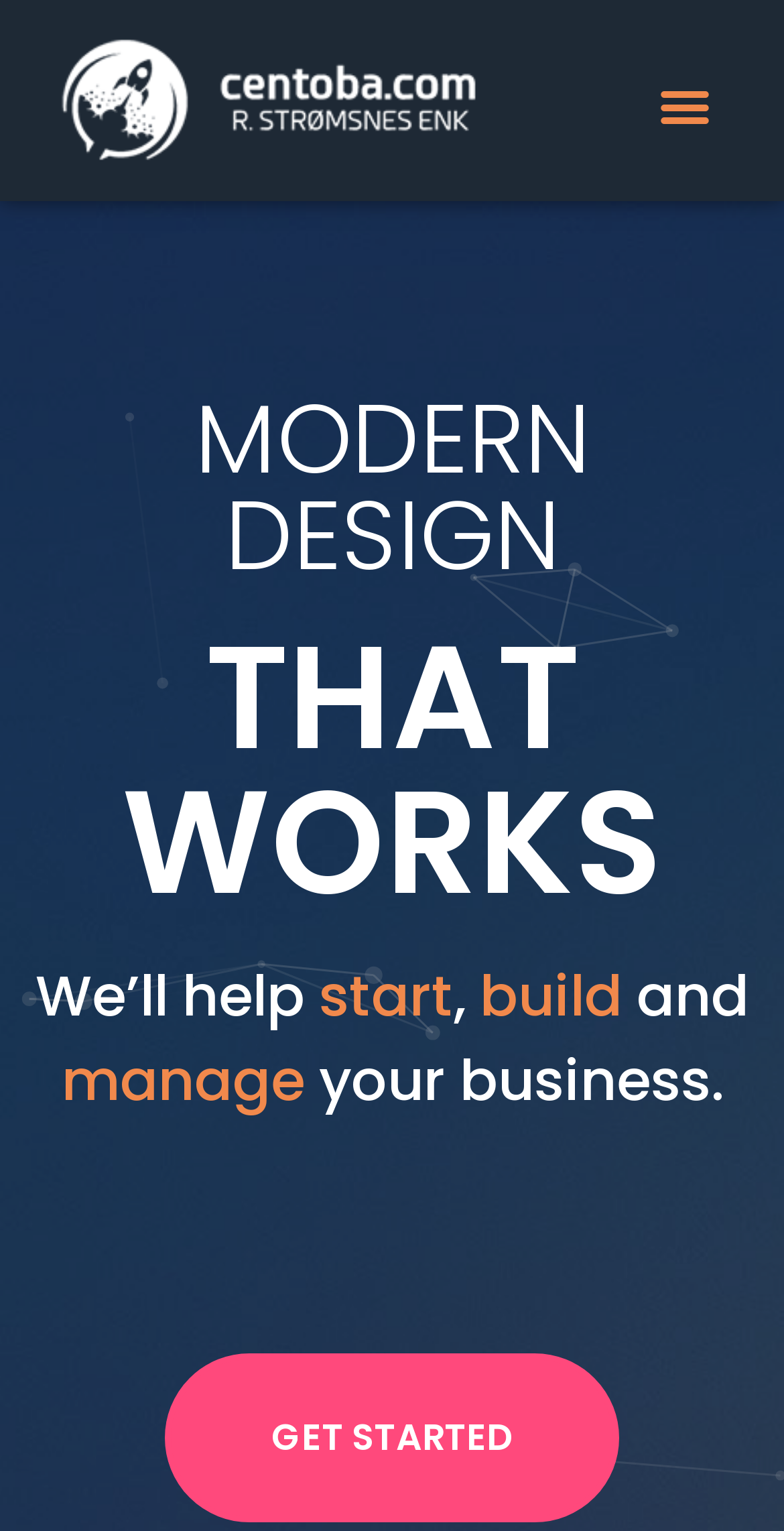Using the information in the image, give a detailed answer to the following question: What is the function of the 'Menu Toggle' button?

The 'Menu Toggle' button is likely used to expand or collapse a menu, as indicated by its 'expanded' property being set to 'False'.